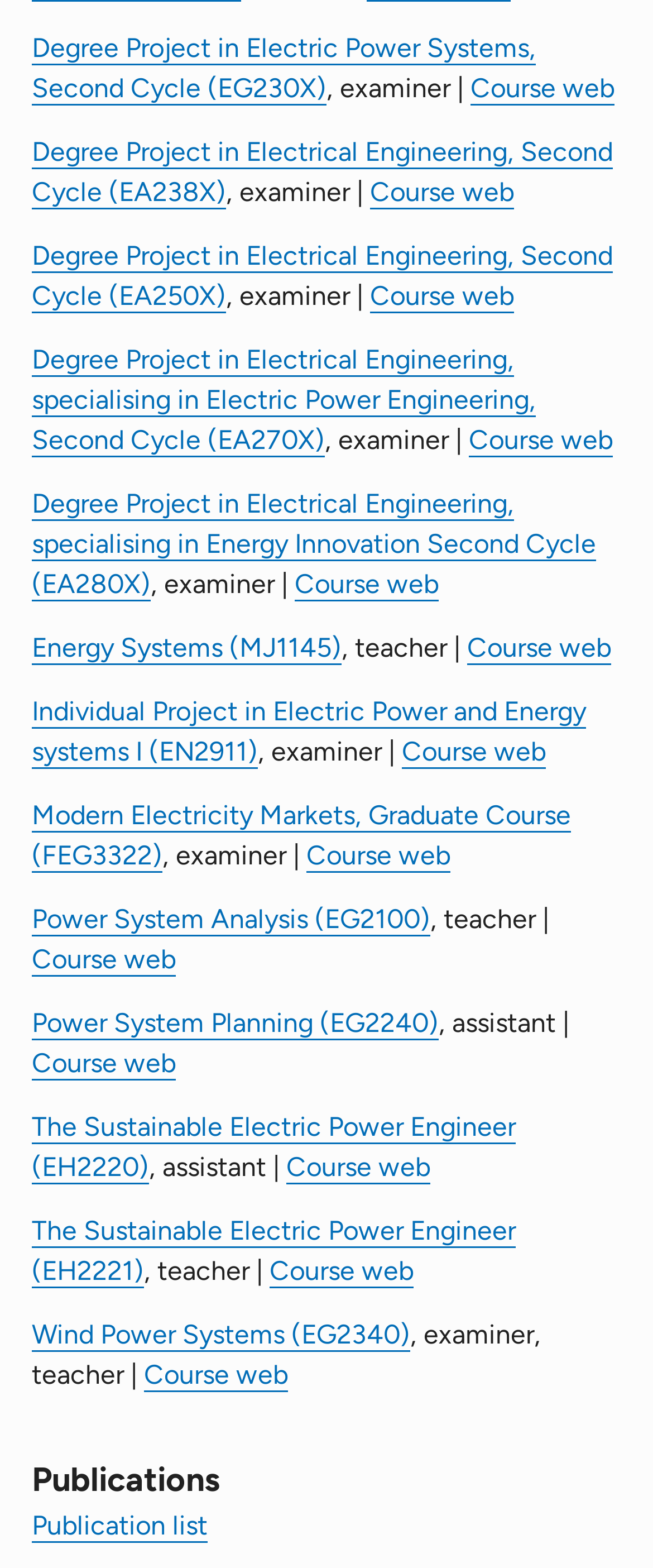Please provide the bounding box coordinates in the format (top-left x, top-left y, bottom-right x, bottom-right y). Remember, all values are floating point numbers between 0 and 1. What is the bounding box coordinate of the region described as: Wind Power Systems (EG2340)

[0.049, 0.841, 0.628, 0.861]